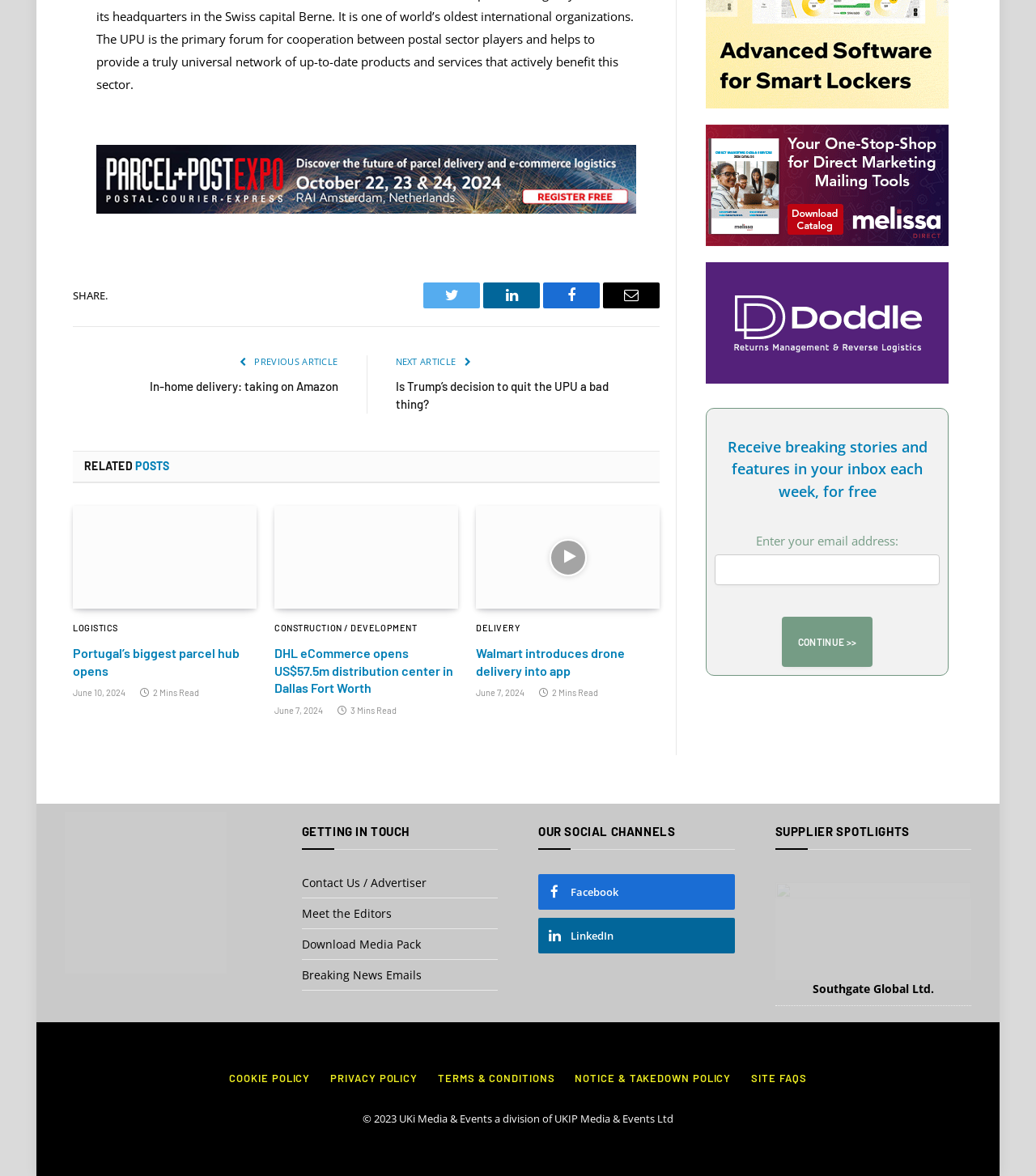Identify the bounding box for the UI element described as: "name="email"". Ensure the coordinates are four float numbers between 0 and 1, formatted as [left, top, right, bottom].

[0.69, 0.472, 0.907, 0.498]